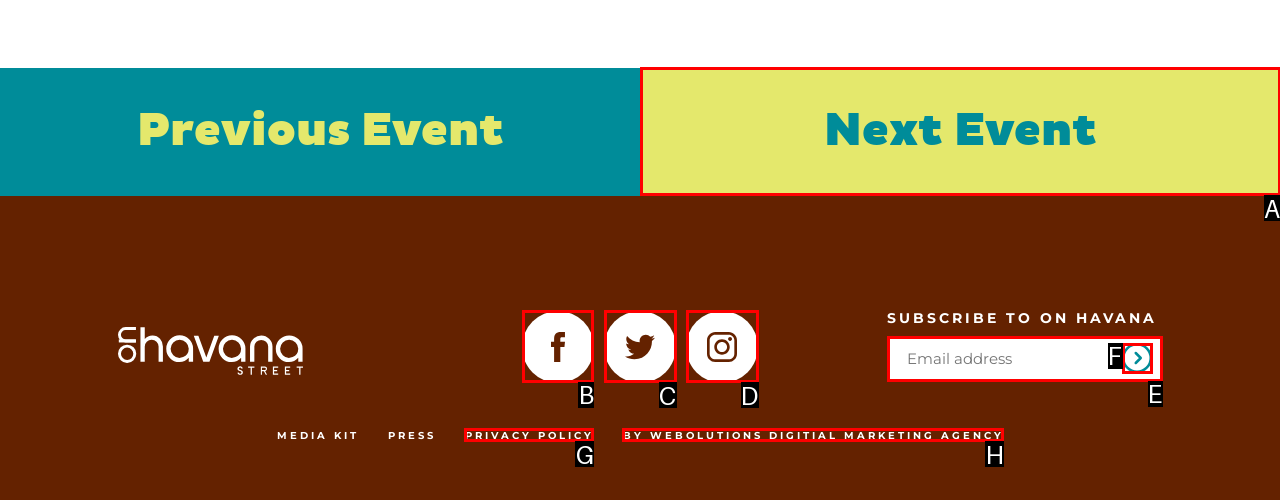Select the proper UI element to click in order to perform the following task: Click on facebook. Indicate your choice with the letter of the appropriate option.

B